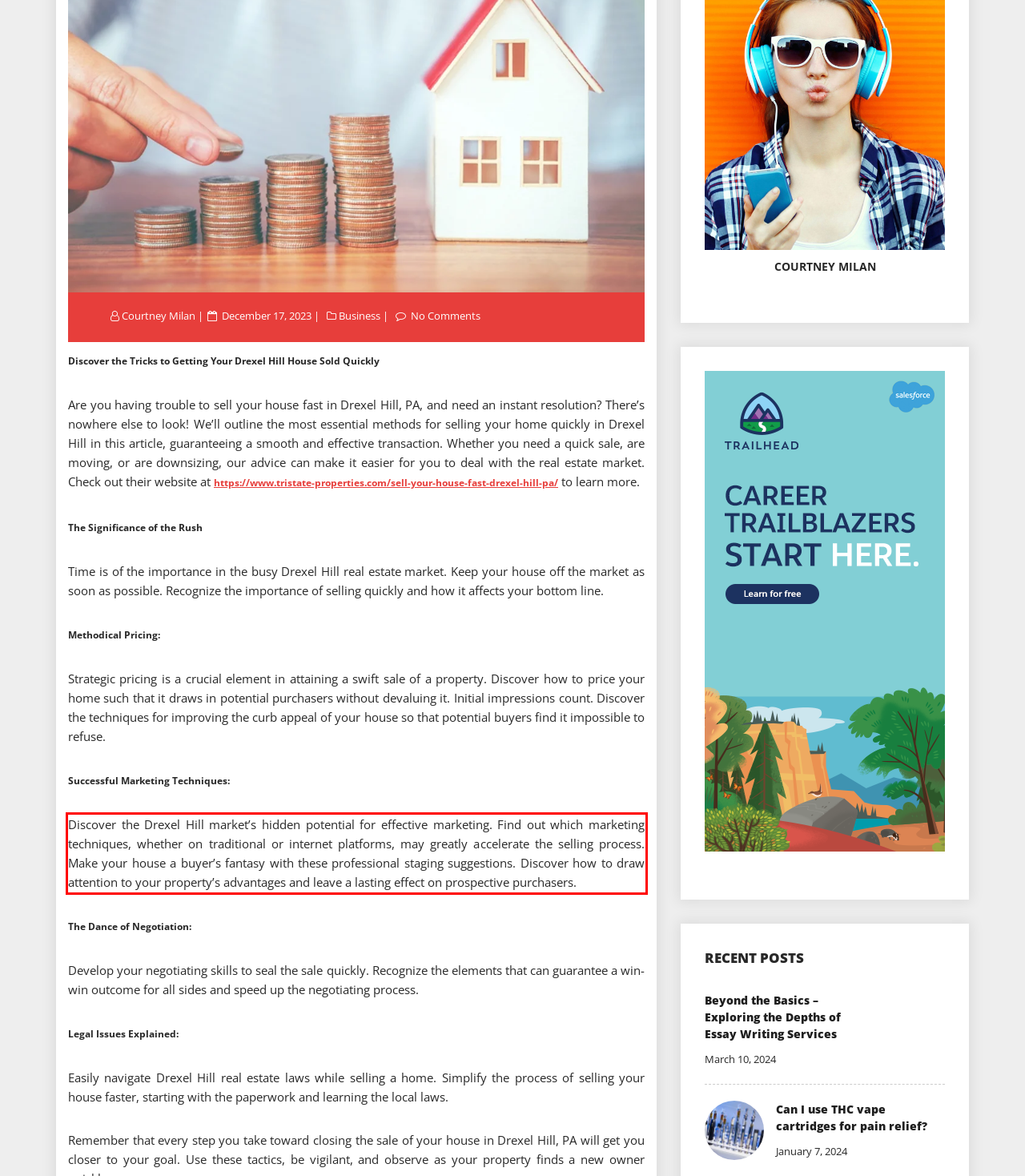Examine the webpage screenshot and use OCR to obtain the text inside the red bounding box.

Discover the Drexel Hill market’s hidden potential for effective marketing. Find out which marketing techniques, whether on traditional or internet platforms, may greatly accelerate the selling process. Make your house a buyer’s fantasy with these professional staging suggestions. Discover how to draw attention to your property’s advantages and leave a lasting effect on prospective purchasers.